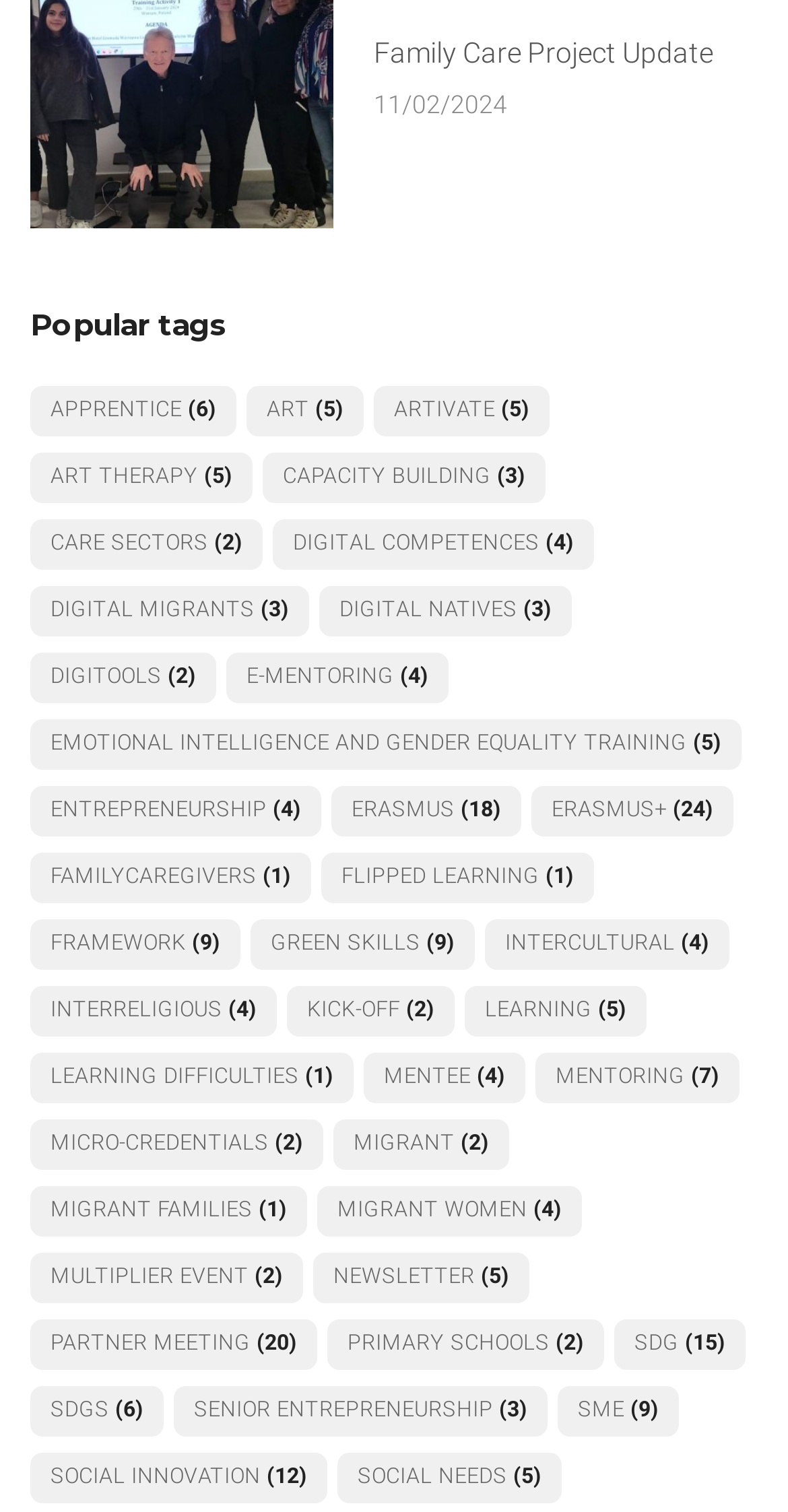Given the description of the UI element: "Family Care Project Update", predict the bounding box coordinates in the form of [left, top, right, bottom], with each value being a float between 0 and 1.

[0.474, 0.024, 0.905, 0.045]